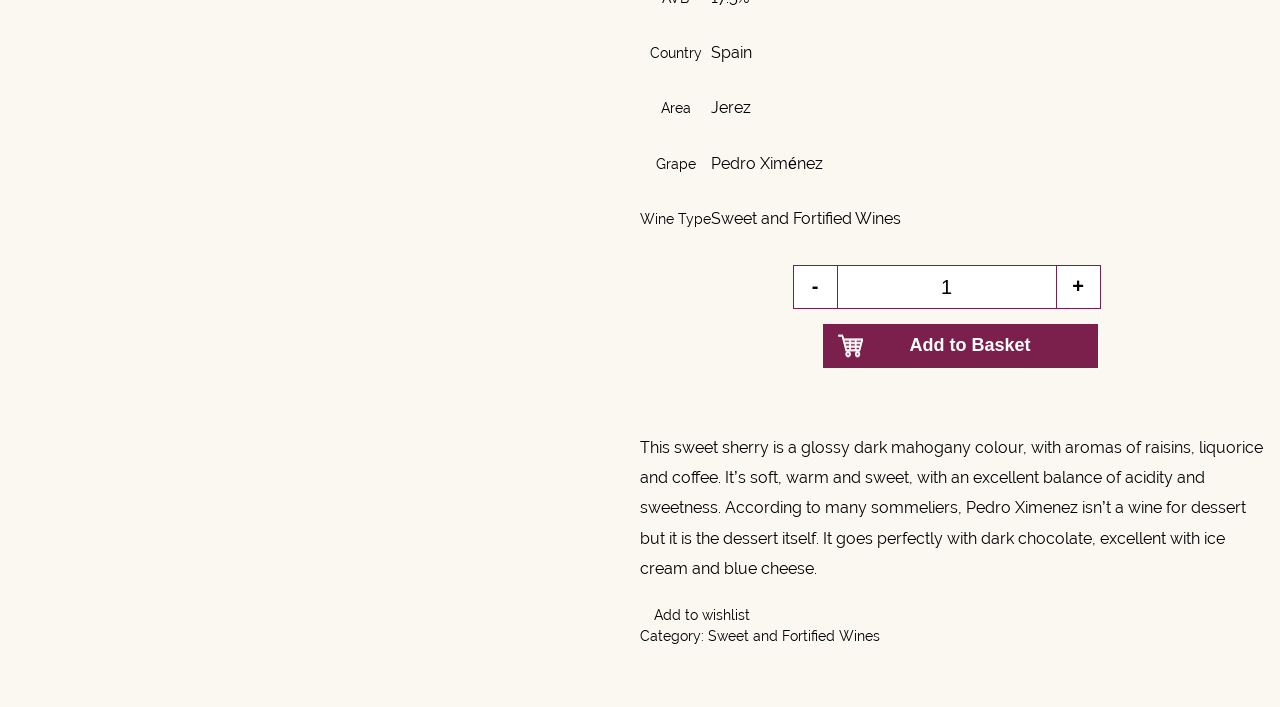Given the description "Sweet and Fortified Wines", provide the bounding box coordinates of the corresponding UI element.

[0.553, 0.885, 0.688, 0.915]